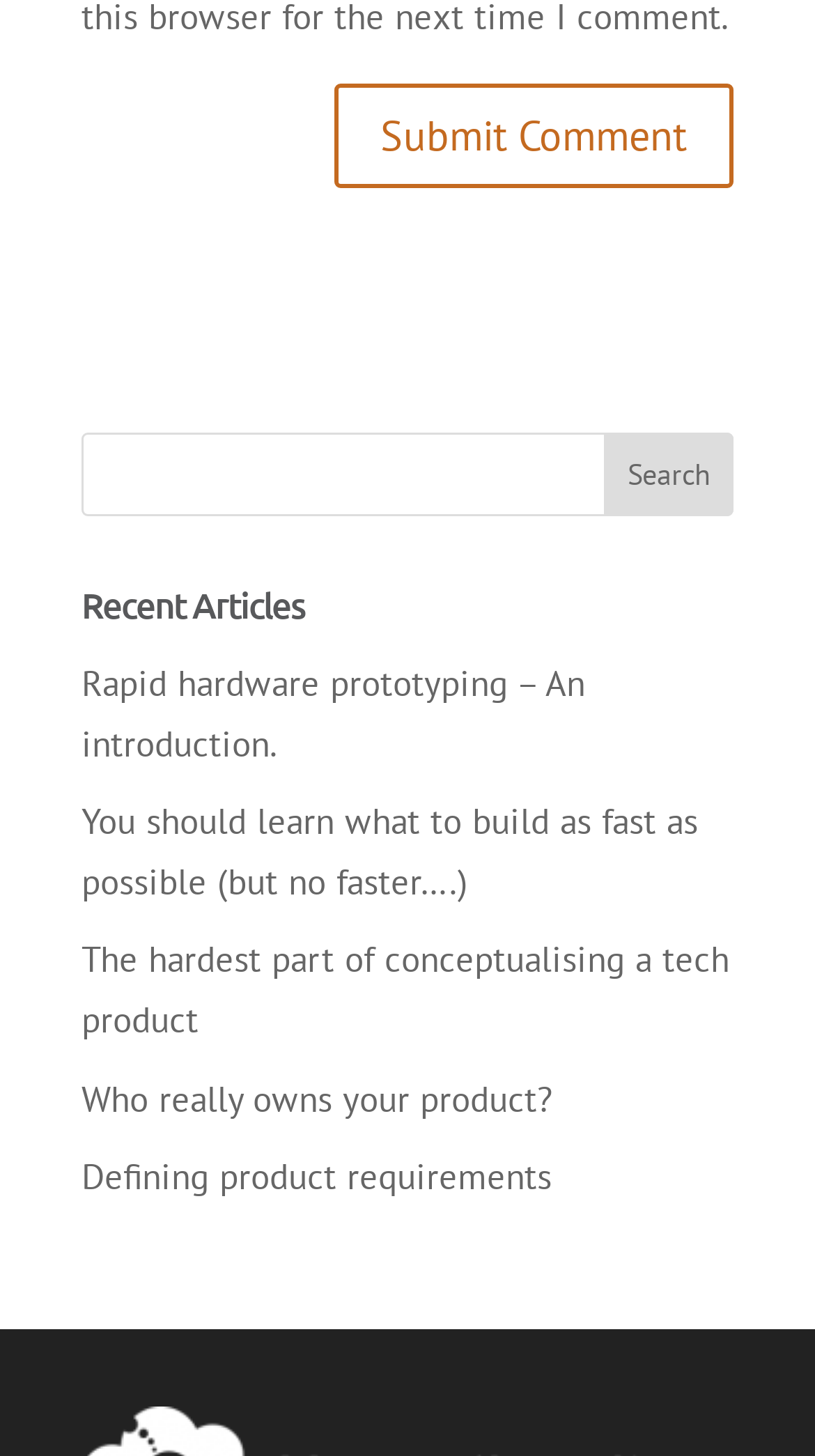Based on the visual content of the image, answer the question thoroughly: How many articles are listed under 'Recent Articles'?

I counted the number of links below the 'Recent Articles' heading, excluding the last link 'Defining product requirements'. There are 5 links in total, which are likely recent articles.